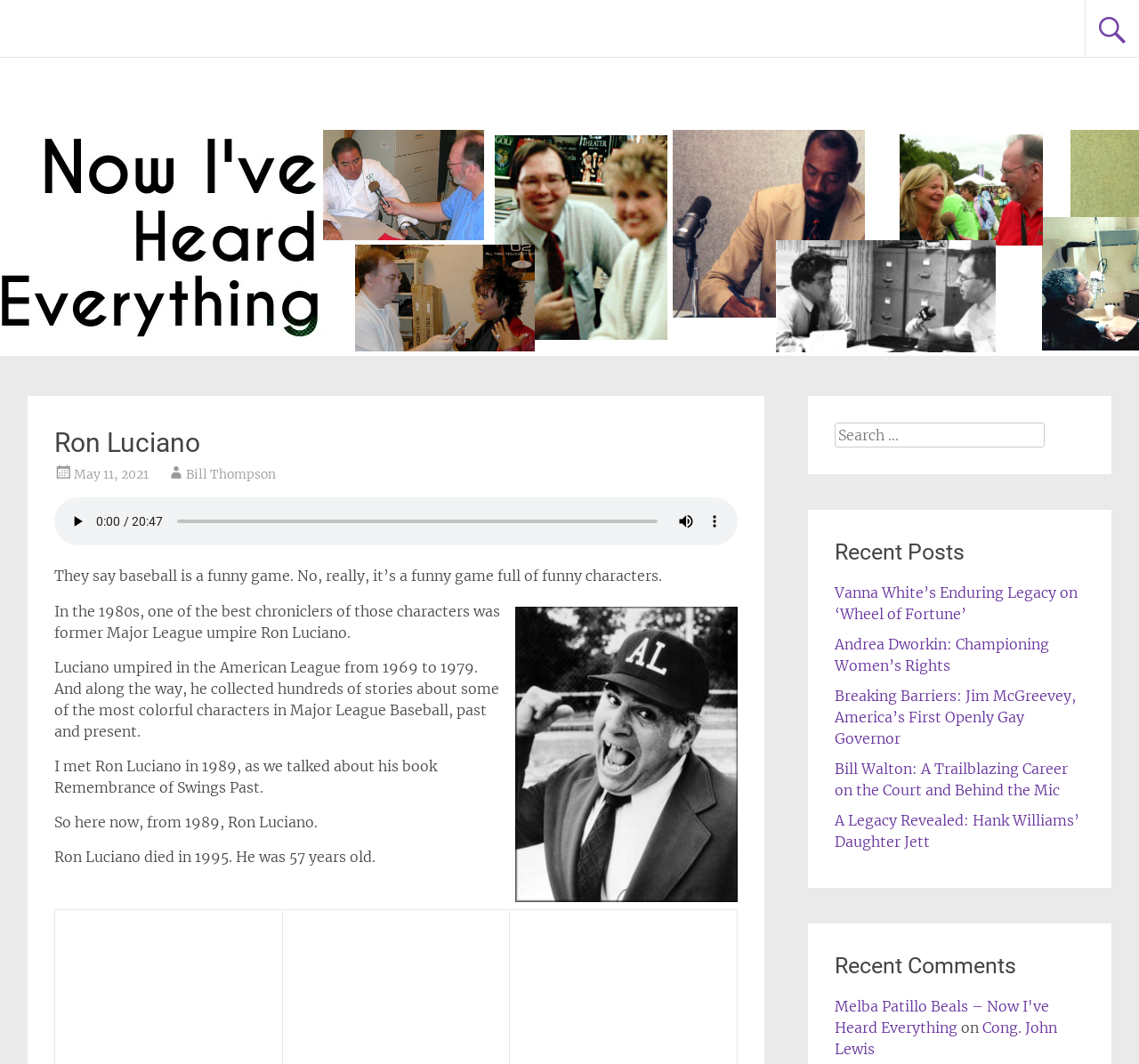What is the topic of the text below the audio player?
Please give a detailed and thorough answer to the question, covering all relevant points.

The text below the audio player mentions 'baseball is a funny game' and 'Major League Baseball', which suggests that the topic being discussed is related to baseball.